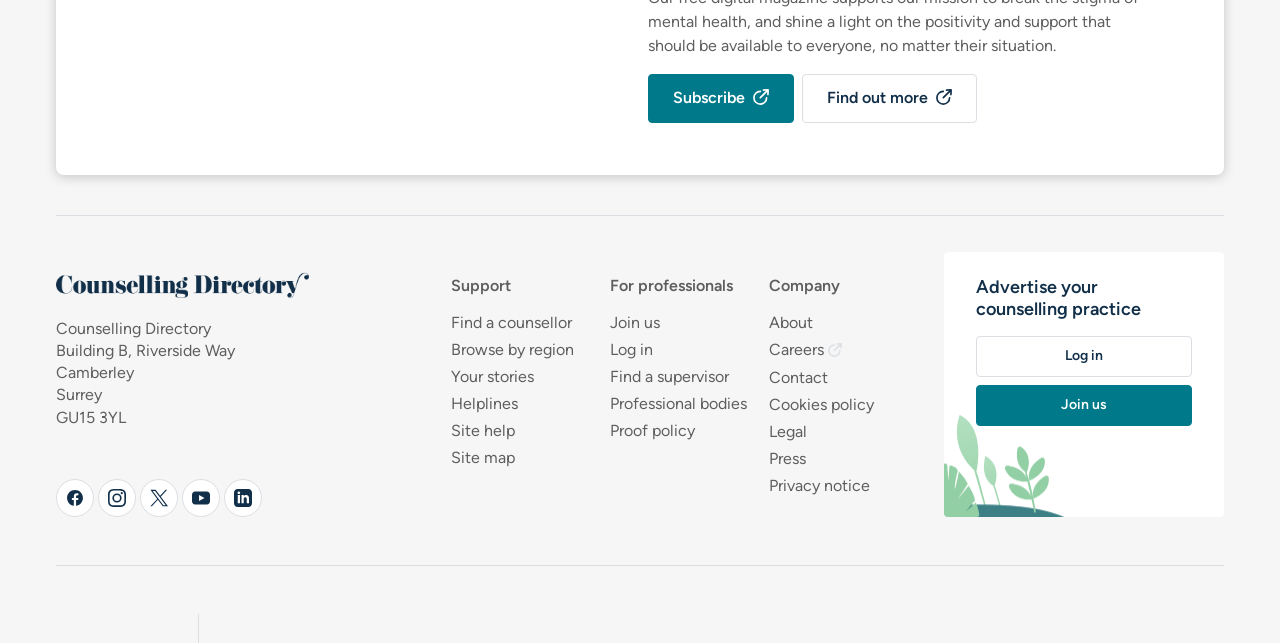What is the name of the directory?
Please ensure your answer is as detailed and informative as possible.

The name of the directory can be found in the top-left corner of the webpage, where it is written in a larger font size and is accompanied by an image.